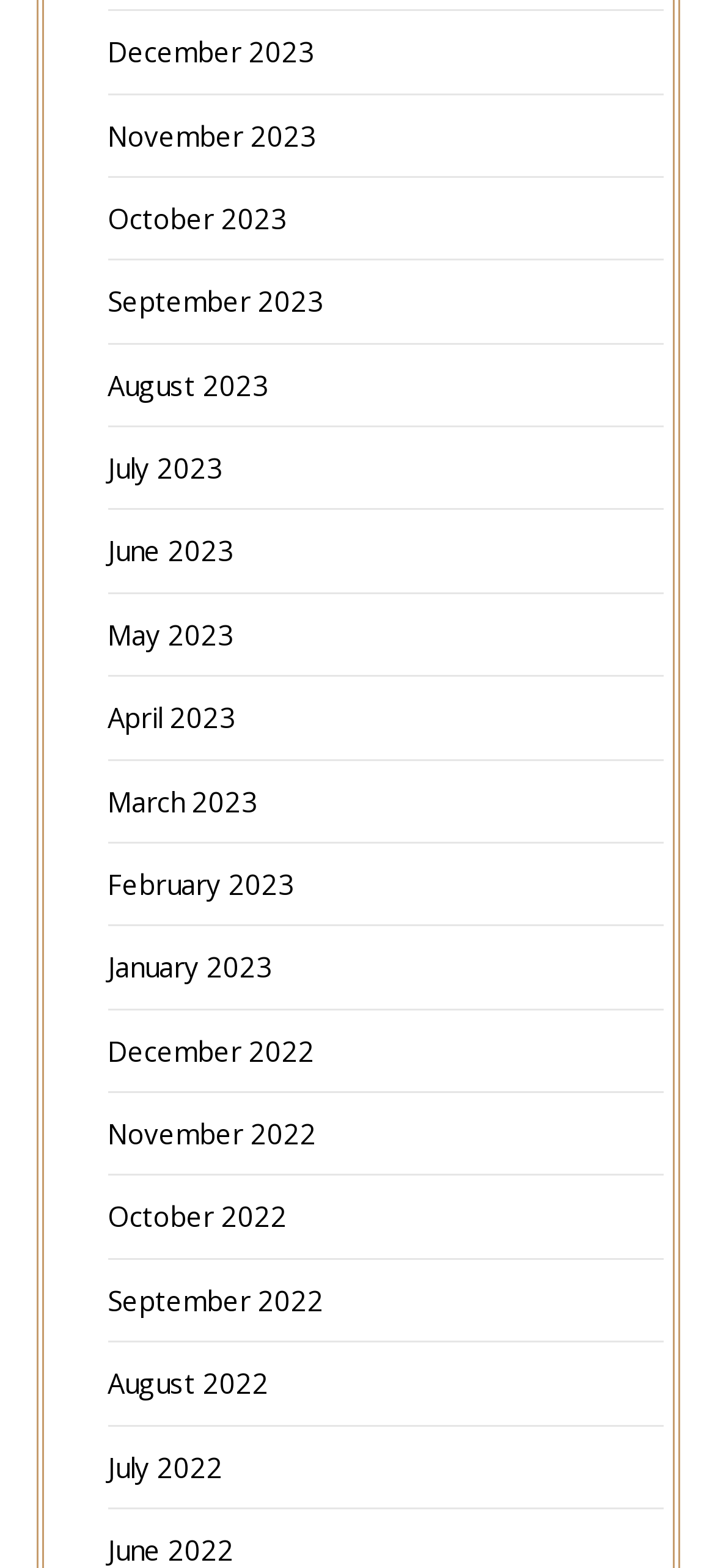Locate the bounding box coordinates of the element I should click to achieve the following instruction: "View August 2023".

[0.15, 0.233, 0.376, 0.257]